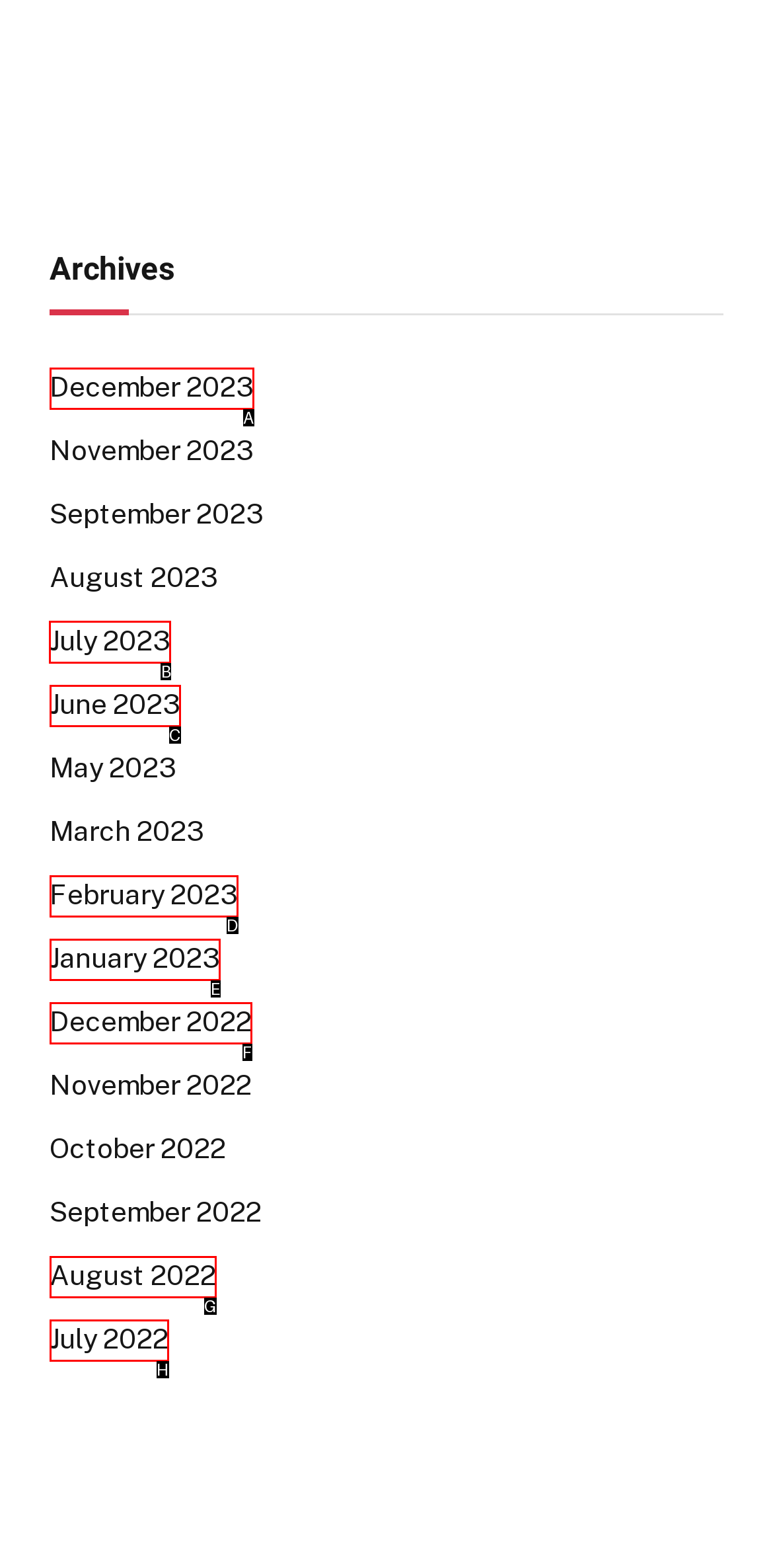For the task: check July 2023 archives, tell me the letter of the option you should click. Answer with the letter alone.

B